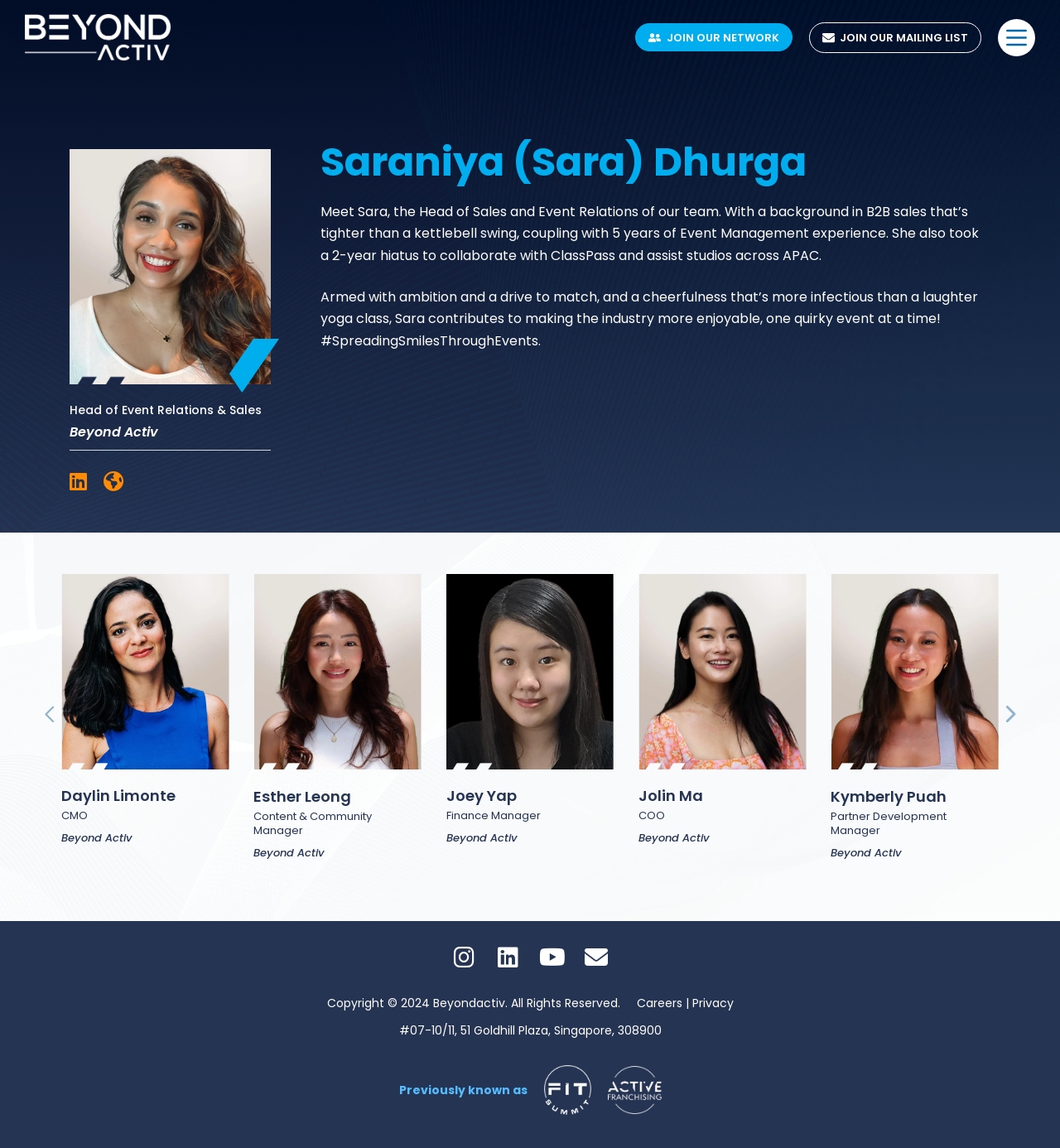Find the UI element described as: "Join Our Network" and predict its bounding box coordinates. Ensure the coordinates are four float numbers between 0 and 1, [left, top, right, bottom].

[0.599, 0.02, 0.747, 0.045]